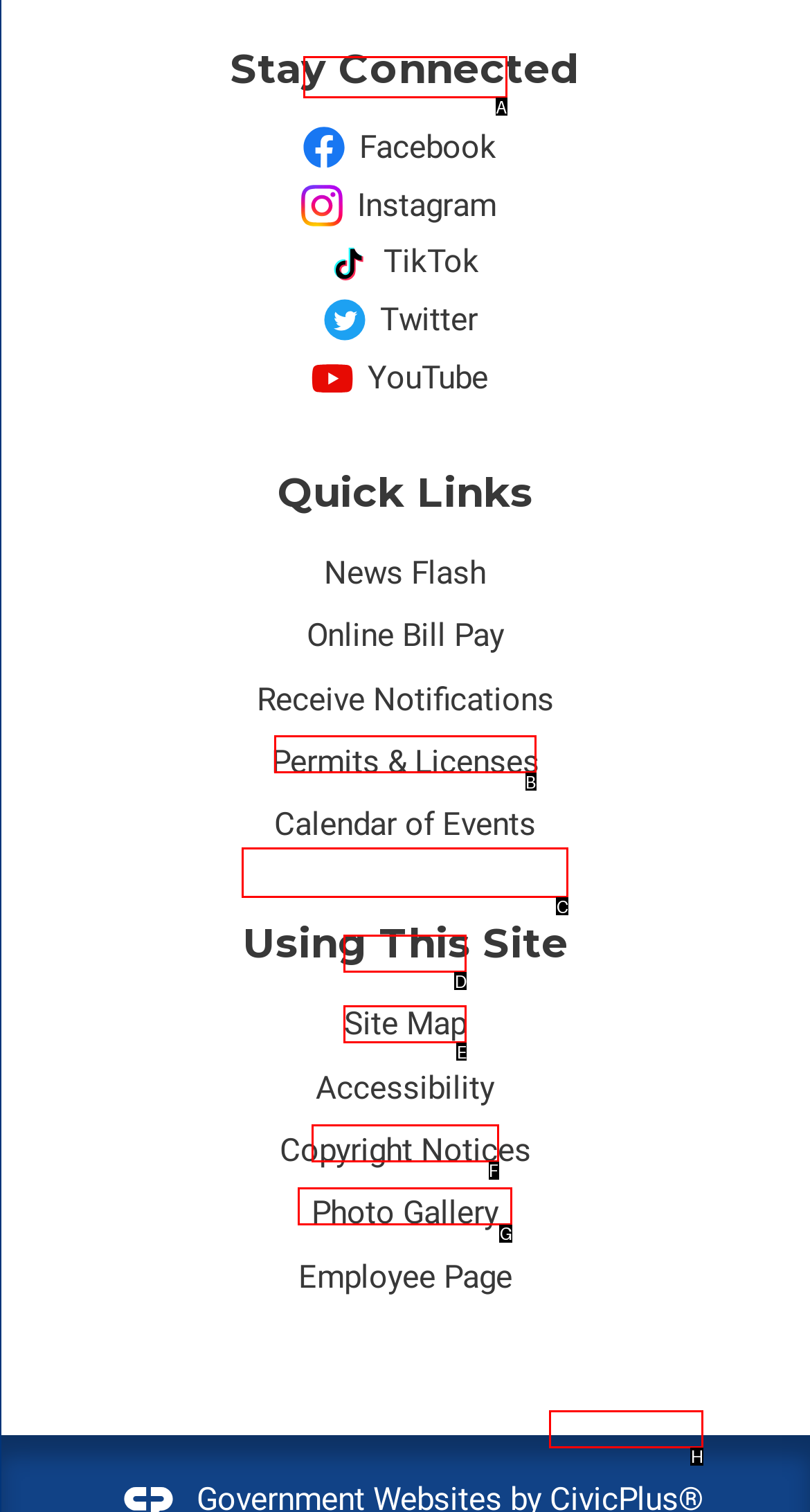Please indicate which HTML element to click in order to fulfill the following task: View Site Map Respond with the letter of the chosen option.

E